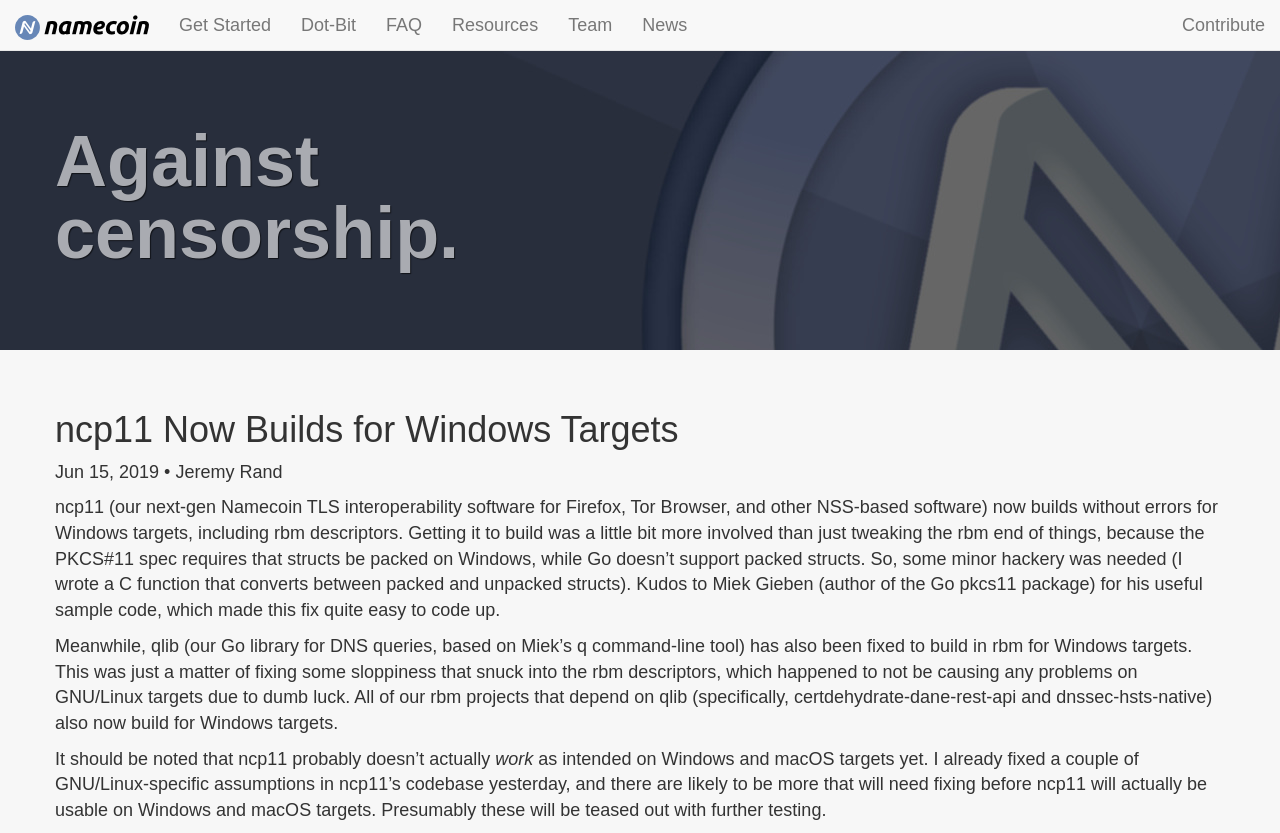Extract the heading text from the webpage.

ncp11 Now Builds for Windows Targets